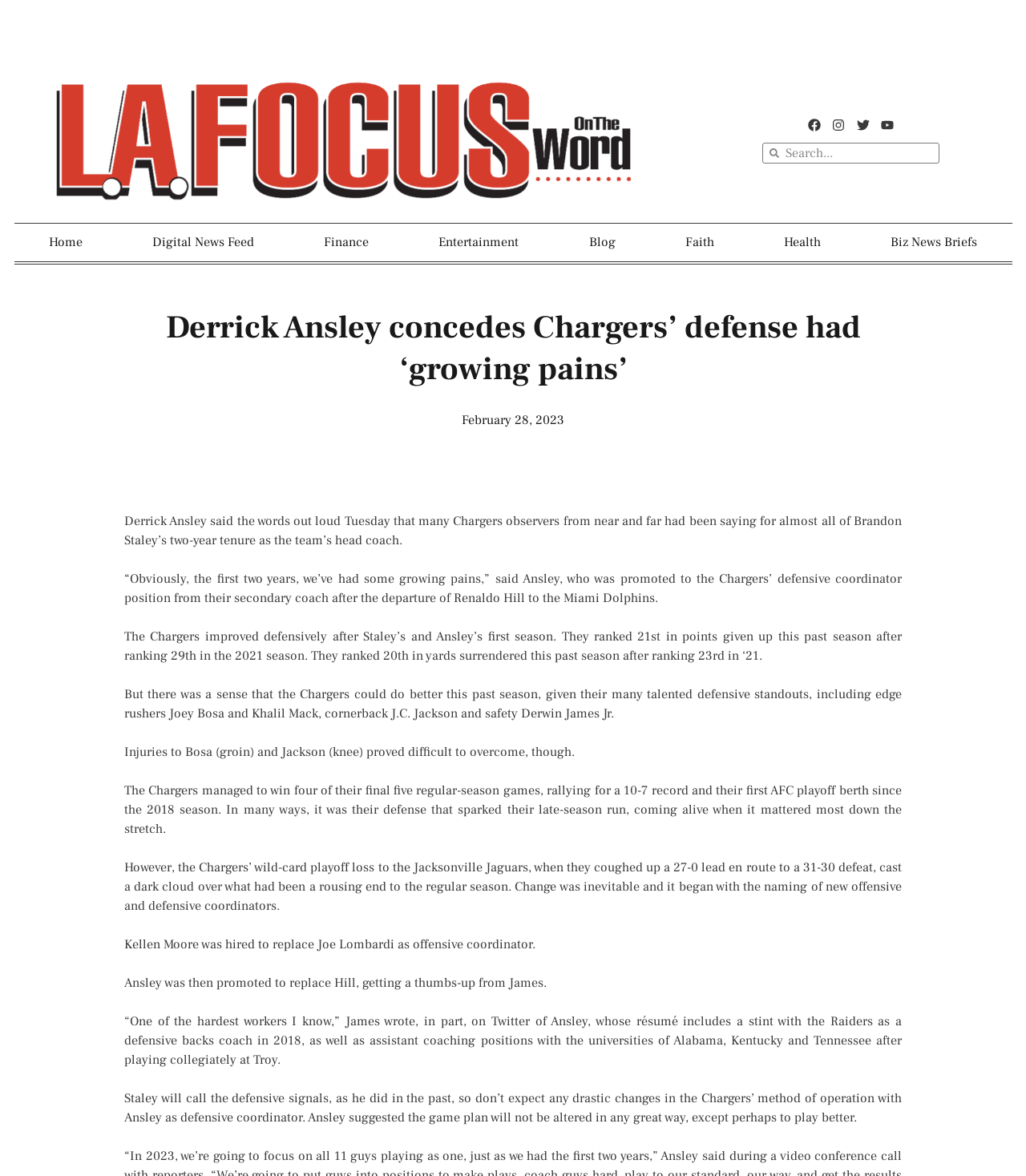Determine the bounding box for the UI element that matches this description: "parent_node: Search name="s" placeholder="Search..."".

[0.759, 0.122, 0.915, 0.138]